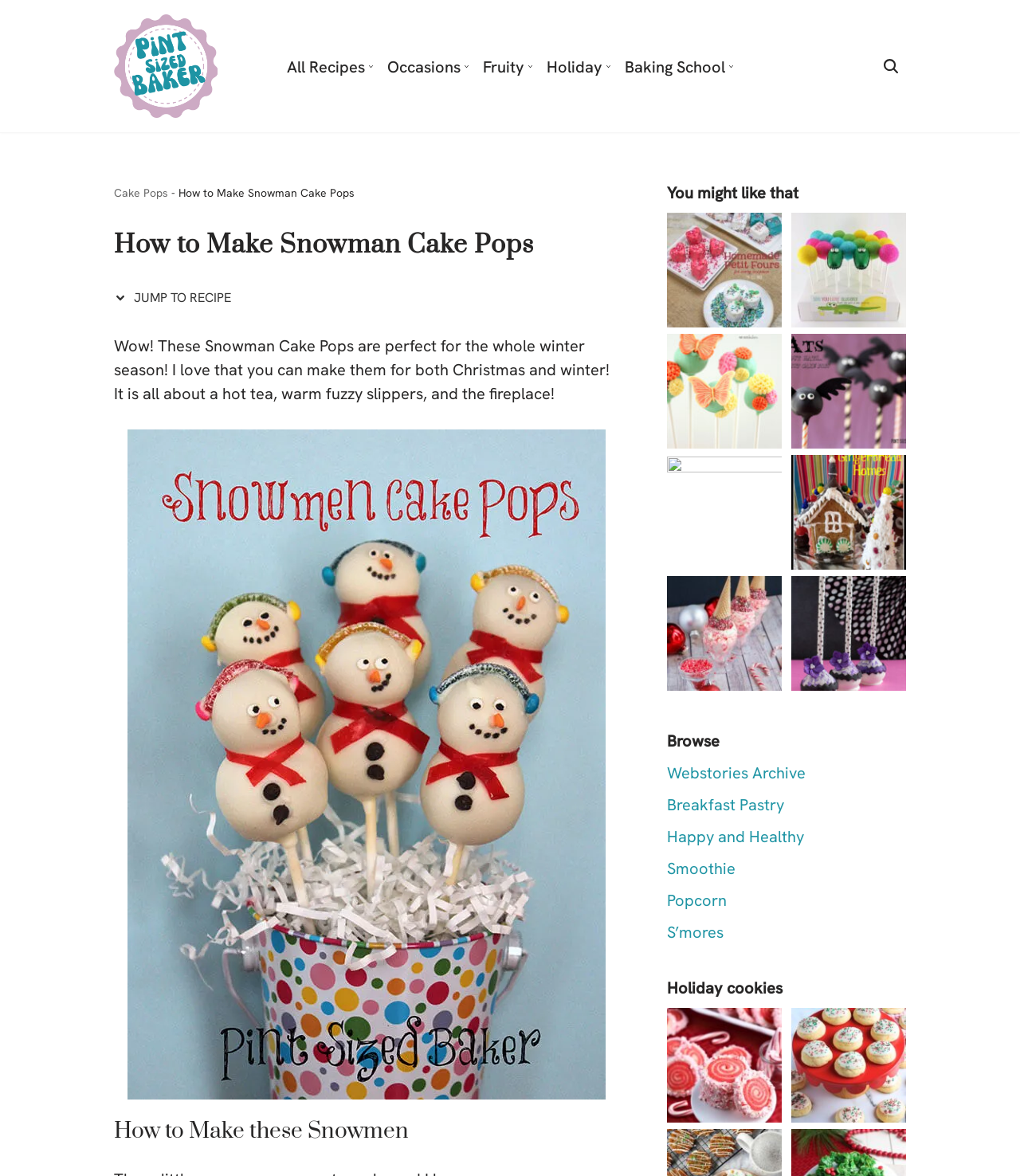Please identify the bounding box coordinates of the element's region that I should click in order to complete the following instruction: "Explore the 'Cake Pops' category". The bounding box coordinates consist of four float numbers between 0 and 1, i.e., [left, top, right, bottom].

[0.12, 0.13, 0.291, 0.149]